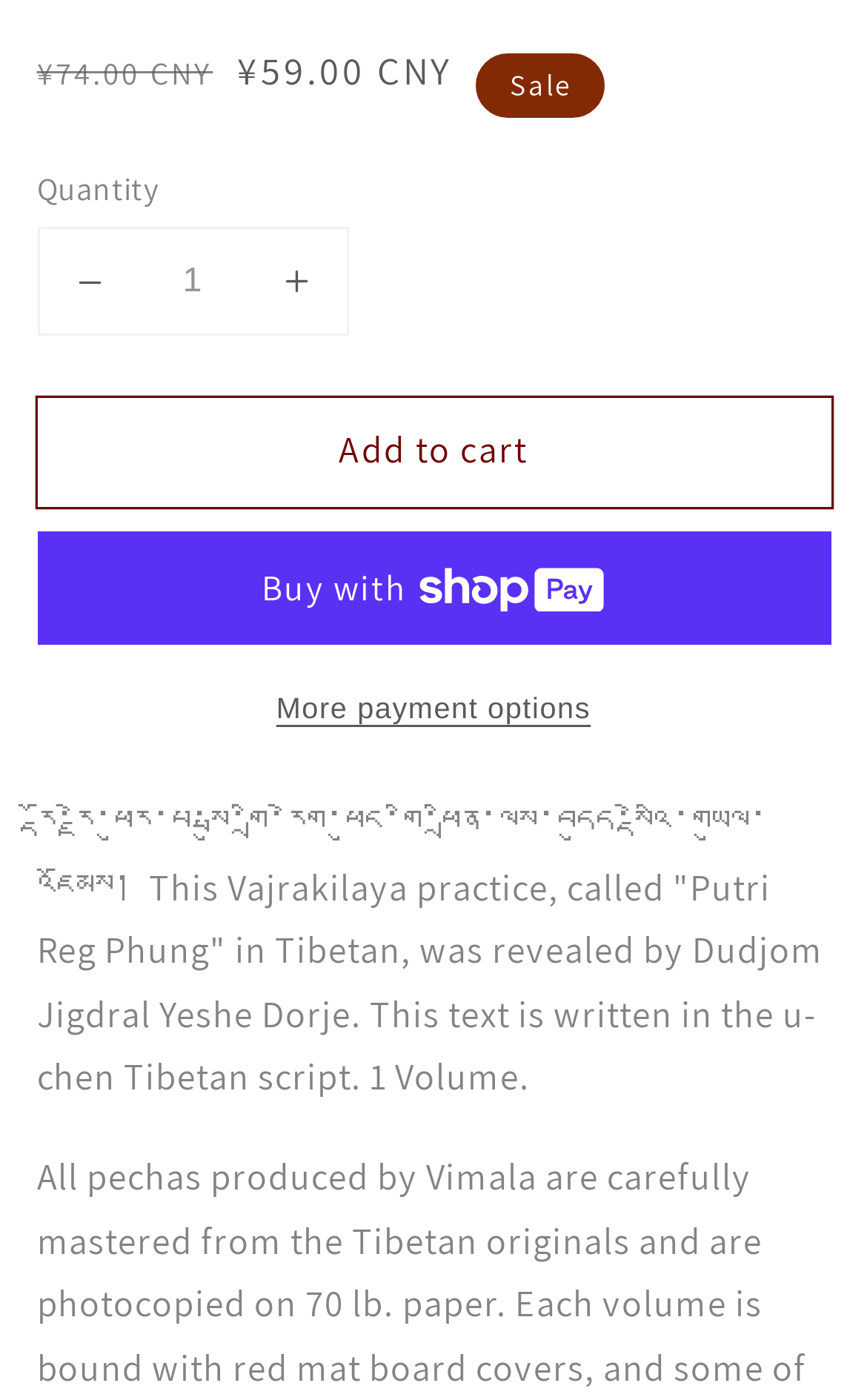Identify the bounding box for the UI element specified in this description: "title="Find on page" value="↻"". The coordinates must be four float numbers between 0 and 1, formatted as [left, top, right, bottom].

None